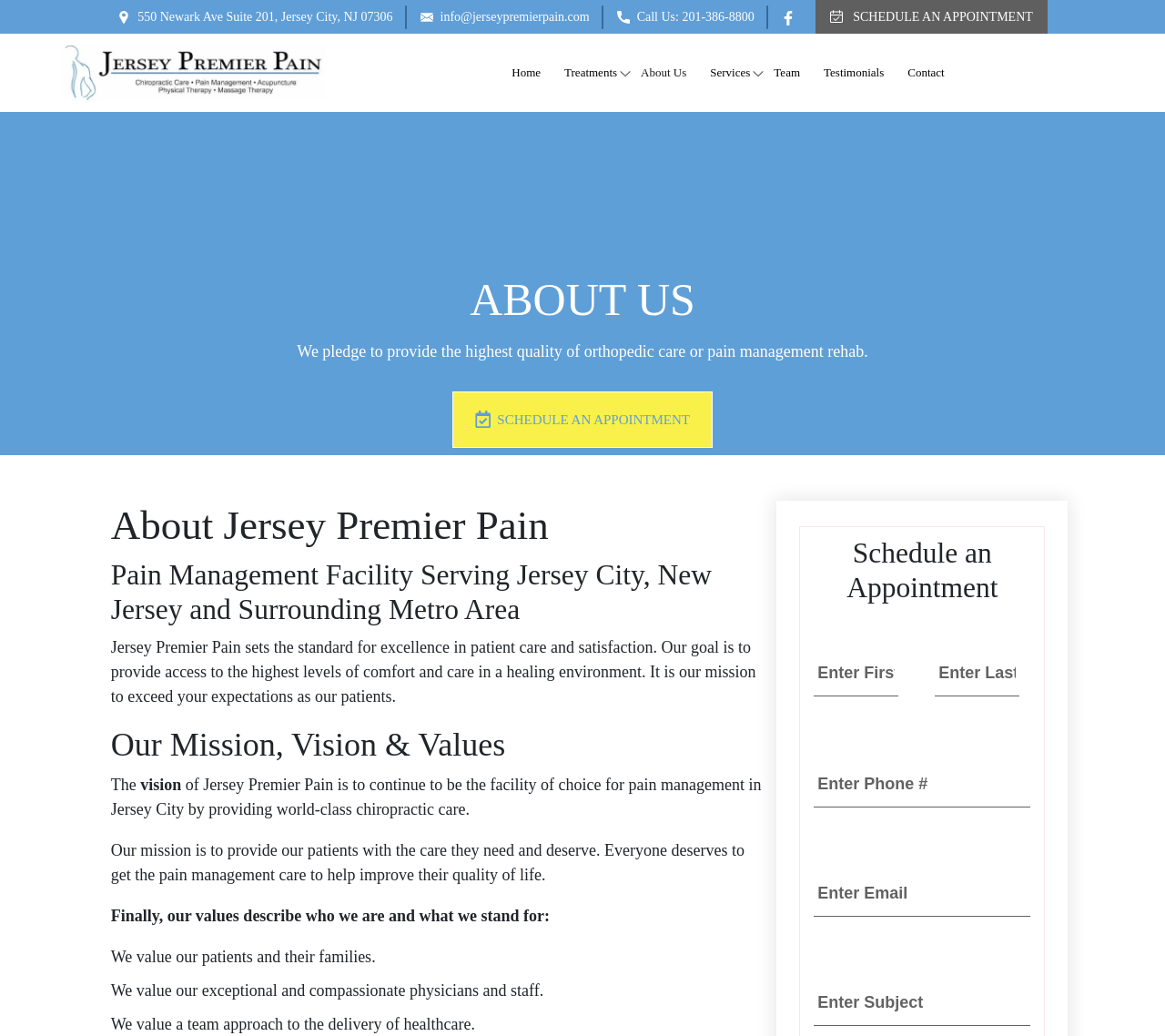Determine the bounding box coordinates for the element that should be clicked to follow this instruction: "Click the 'SCHEDULE AN APPOINTMENT' link". The coordinates should be given as four float numbers between 0 and 1, in the format [left, top, right, bottom].

[0.7, 0.0, 0.899, 0.033]